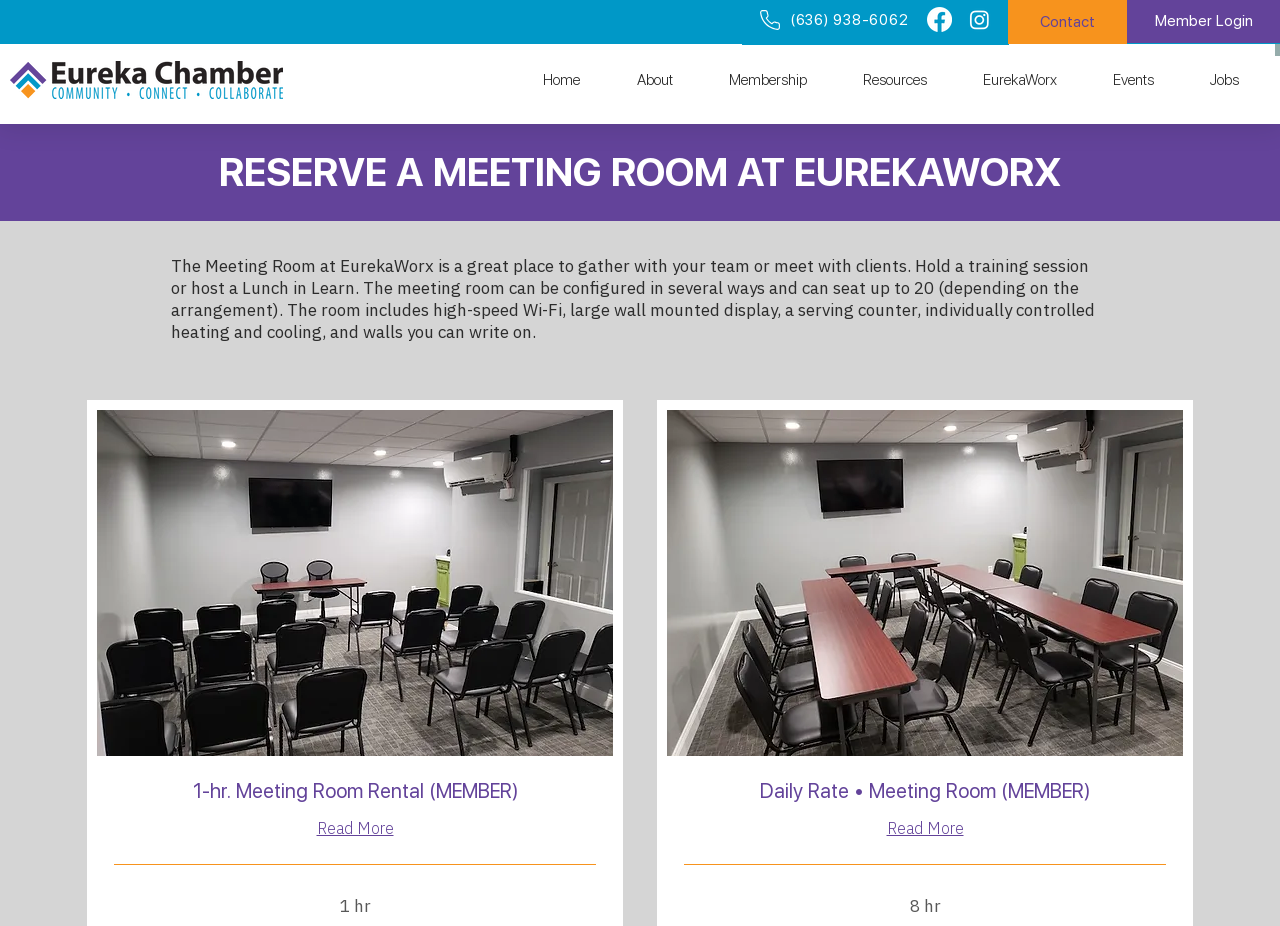Generate the main heading text from the webpage.

RESERVE A MEETING ROOM AT EUREKAWORX